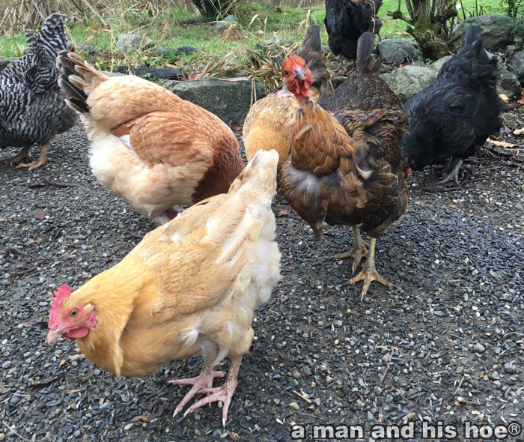What is hinted at by the caption 'a man and his hoe®'?
Use the information from the screenshot to give a comprehensive response to the question.

The caption 'a man and his hoe®' at the bottom of the image hints at the thoughtful care and dedication involved in maintaining such a serene environment as part of a sustainable agricultural practice, implying a sense of responsibility and attention to detail.